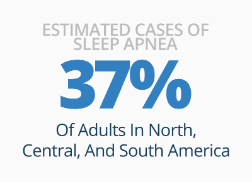Describe every aspect of the image in depth.

The image illustrates a significant statistic regarding sleep apnea, indicating that an estimated **37%** of adults in **North, Central, and South America** are affected by this condition. The bold statement highlights the urgency of addressing sleep apnea as a widespread health issue, emphasizing its prevalence beyond the commonly cited number of **22 million** Americans. This statistic underscores the critical need for increased awareness, diagnosis, and treatment of obstructive sleep apnea (OSA), the most common type, which can lead to severe health complications if untreated.